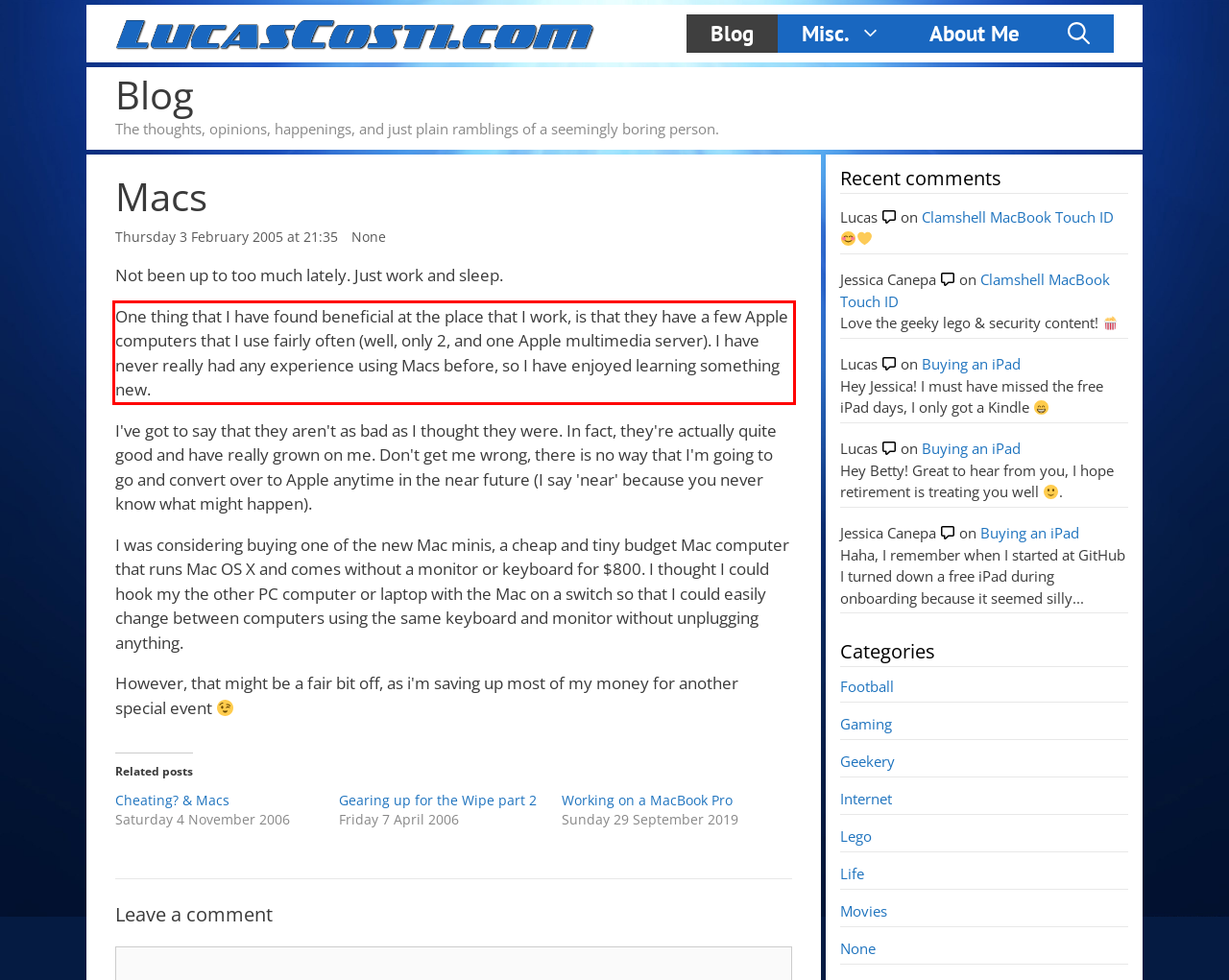Please analyze the screenshot of a webpage and extract the text content within the red bounding box using OCR.

One thing that I have found beneficial at the place that I work, is that they have a few Apple computers that I use fairly often (well, only 2, and one Apple multimedia server). I have never really had any experience using Macs before, so I have enjoyed learning something new.